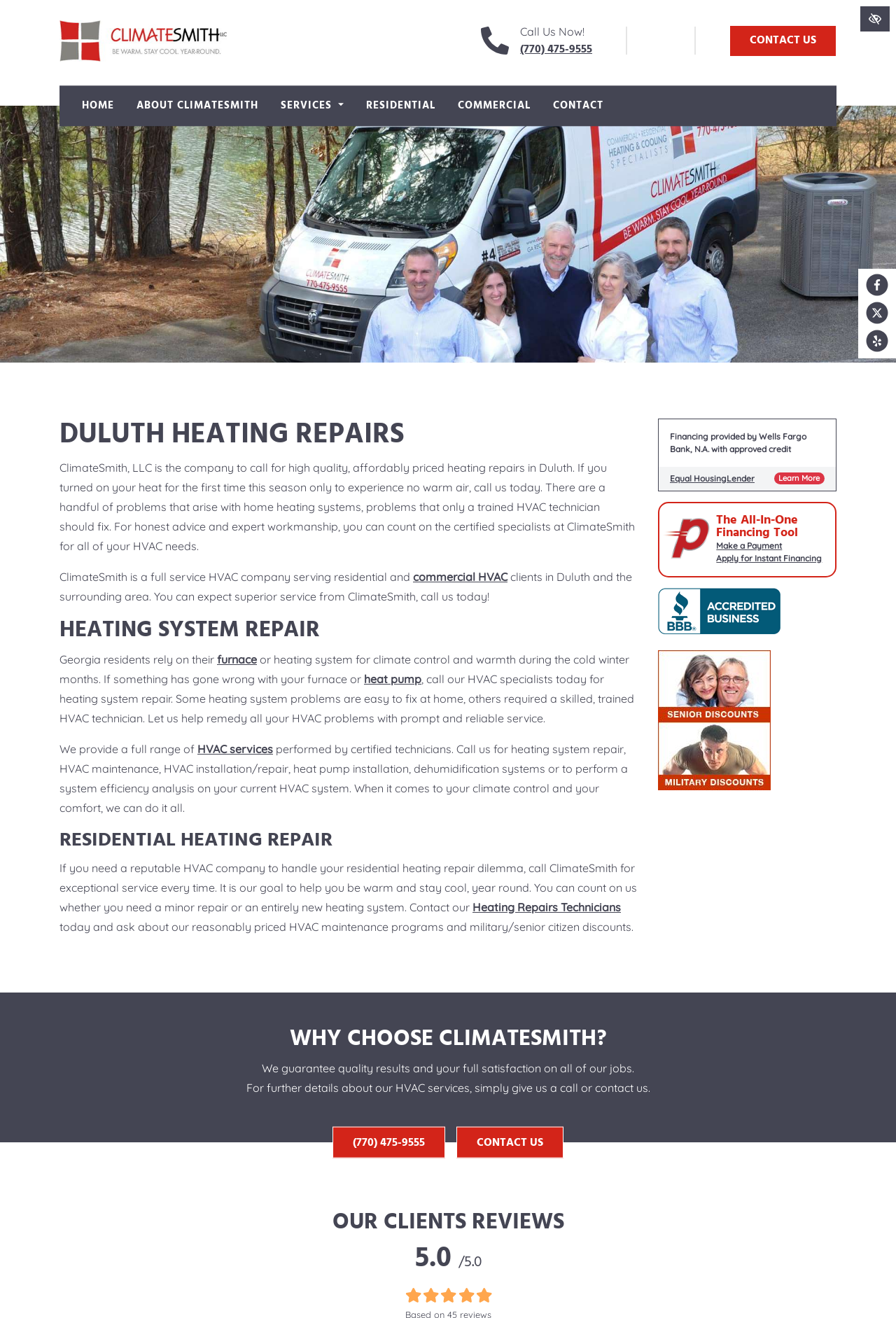Locate and provide the bounding box coordinates for the HTML element that matches this description: "Home".

[0.079, 0.069, 0.14, 0.092]